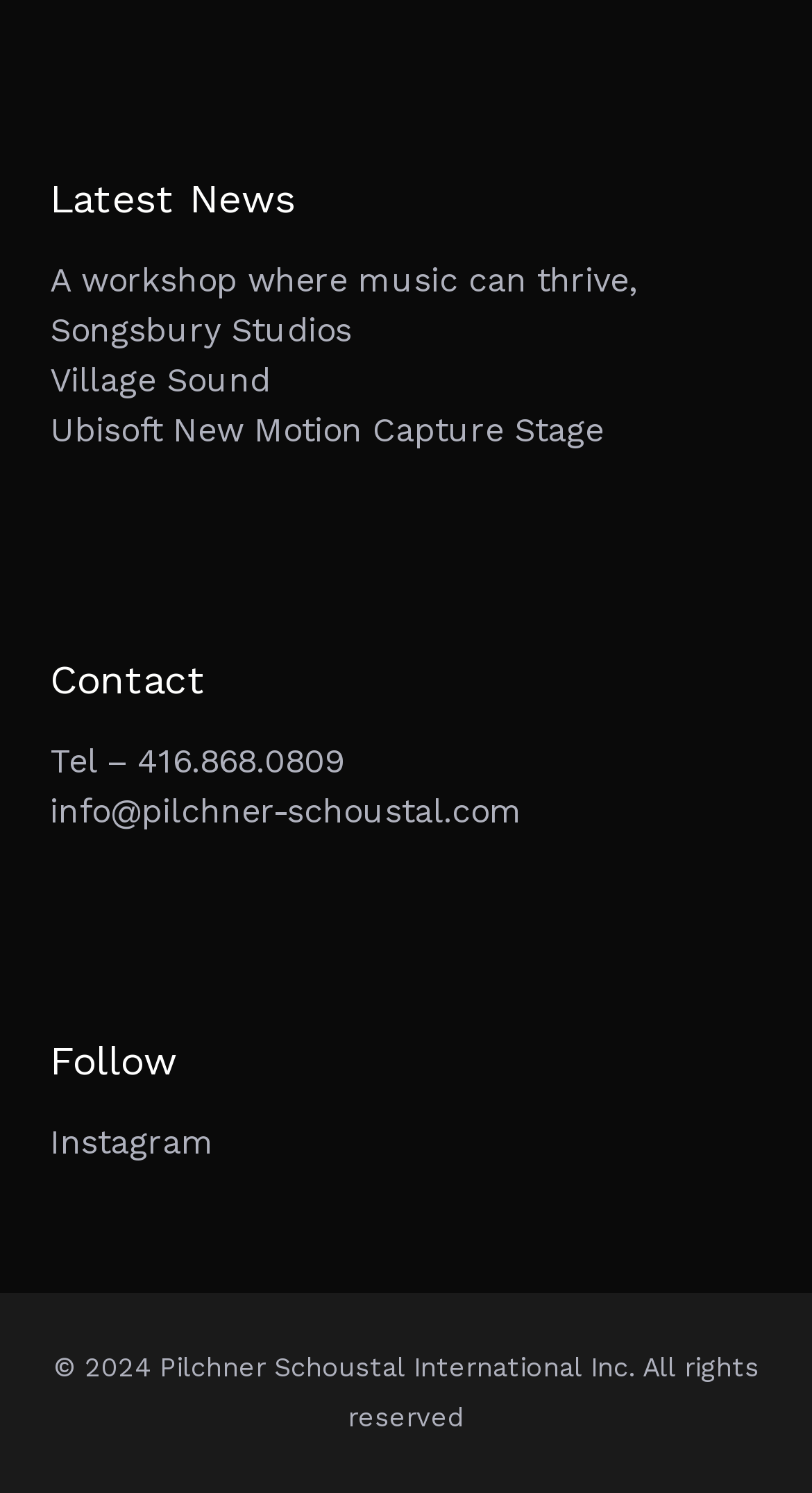How many contact methods are provided?
Using the image as a reference, answer the question with a short word or phrase.

2